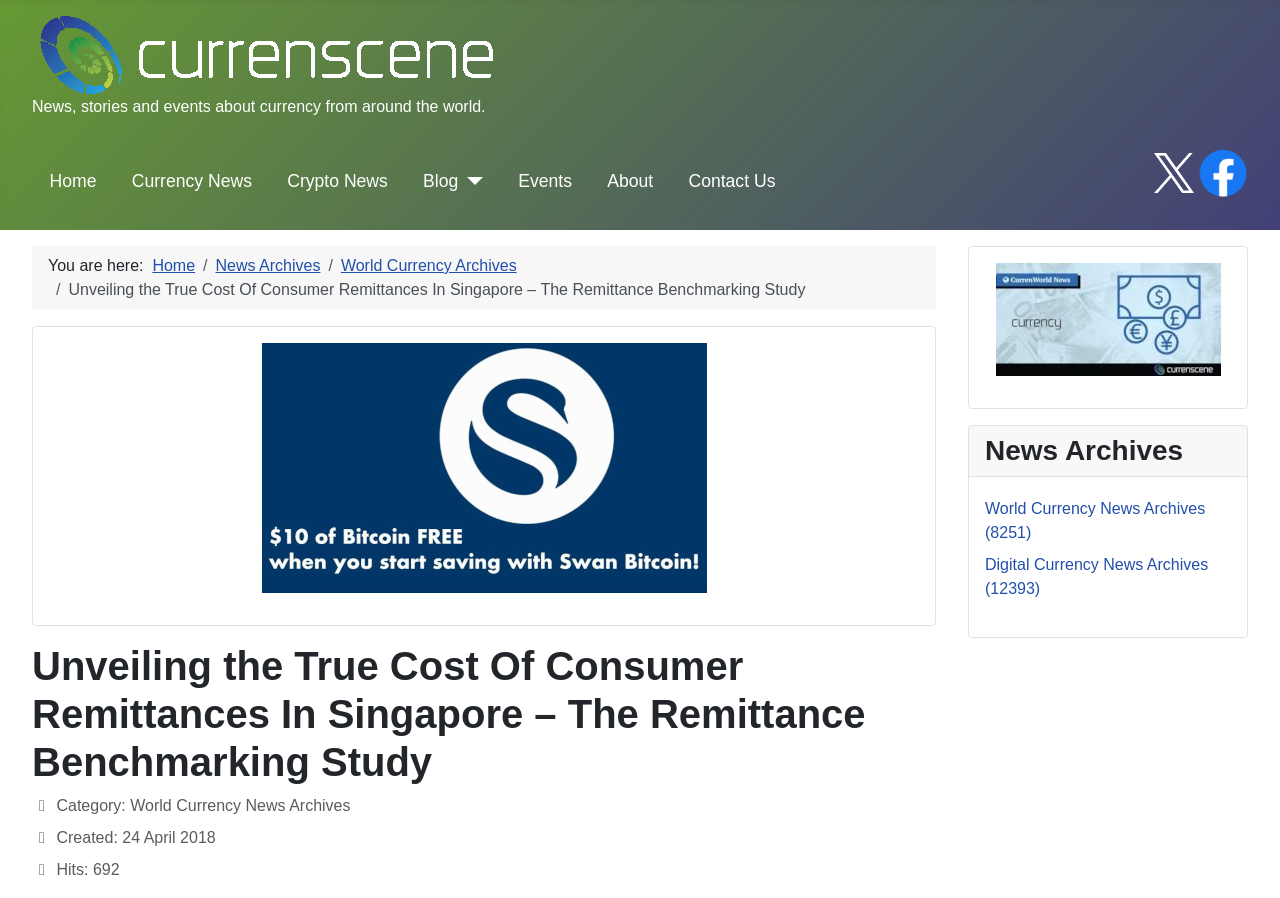Please identify and generate the text content of the webpage's main heading.

Unveiling the True Cost Of Consumer Remittances In Singapore – The Remittance Benchmarking Study